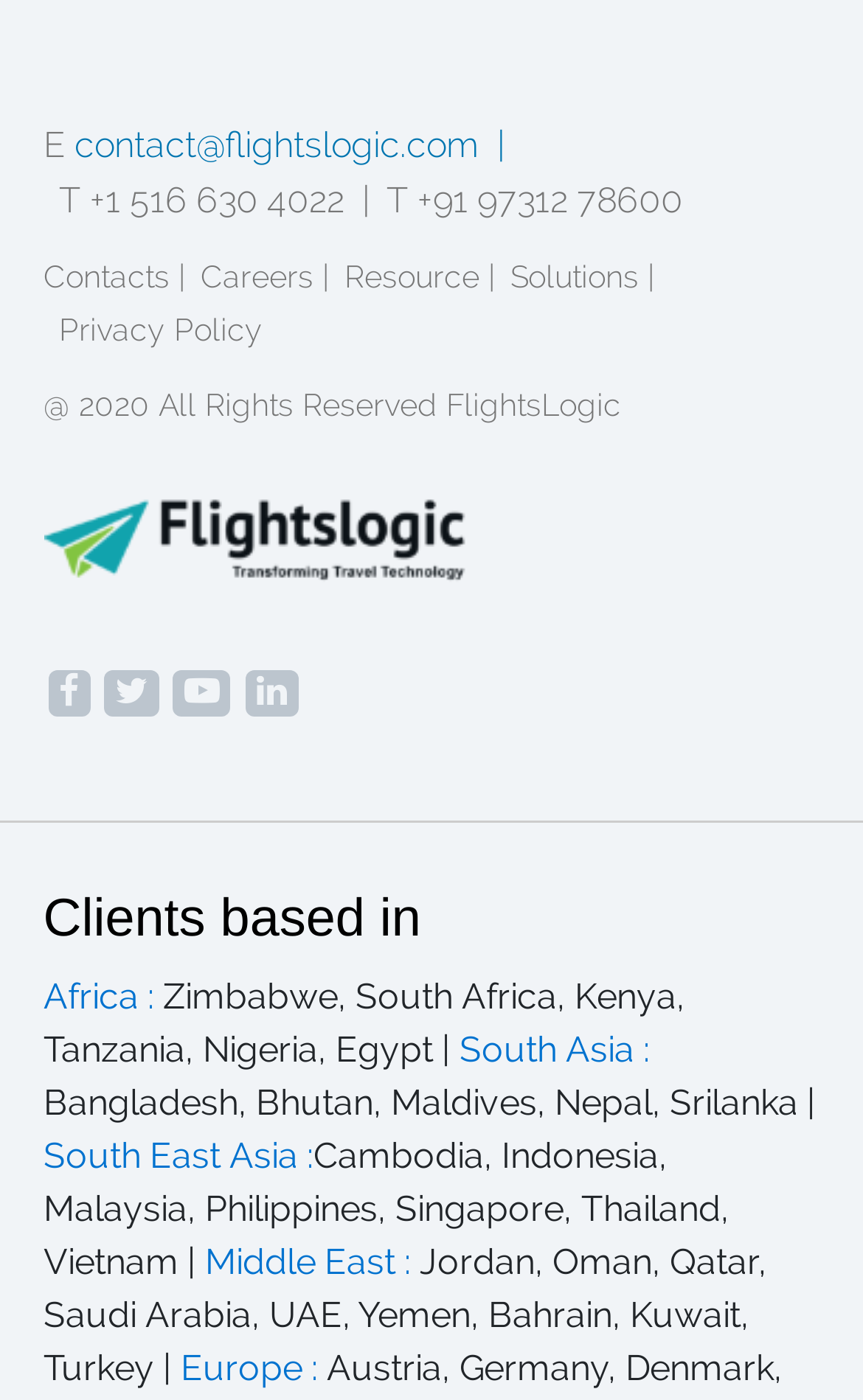With reference to the screenshot, provide a detailed response to the question below:
How many social media platforms are linked?

The social media platforms linked can be found in the footer section of the webpage, where there are links to Facebook, Twitter, Youtube, and Linkedin, making a total of 4 platforms.